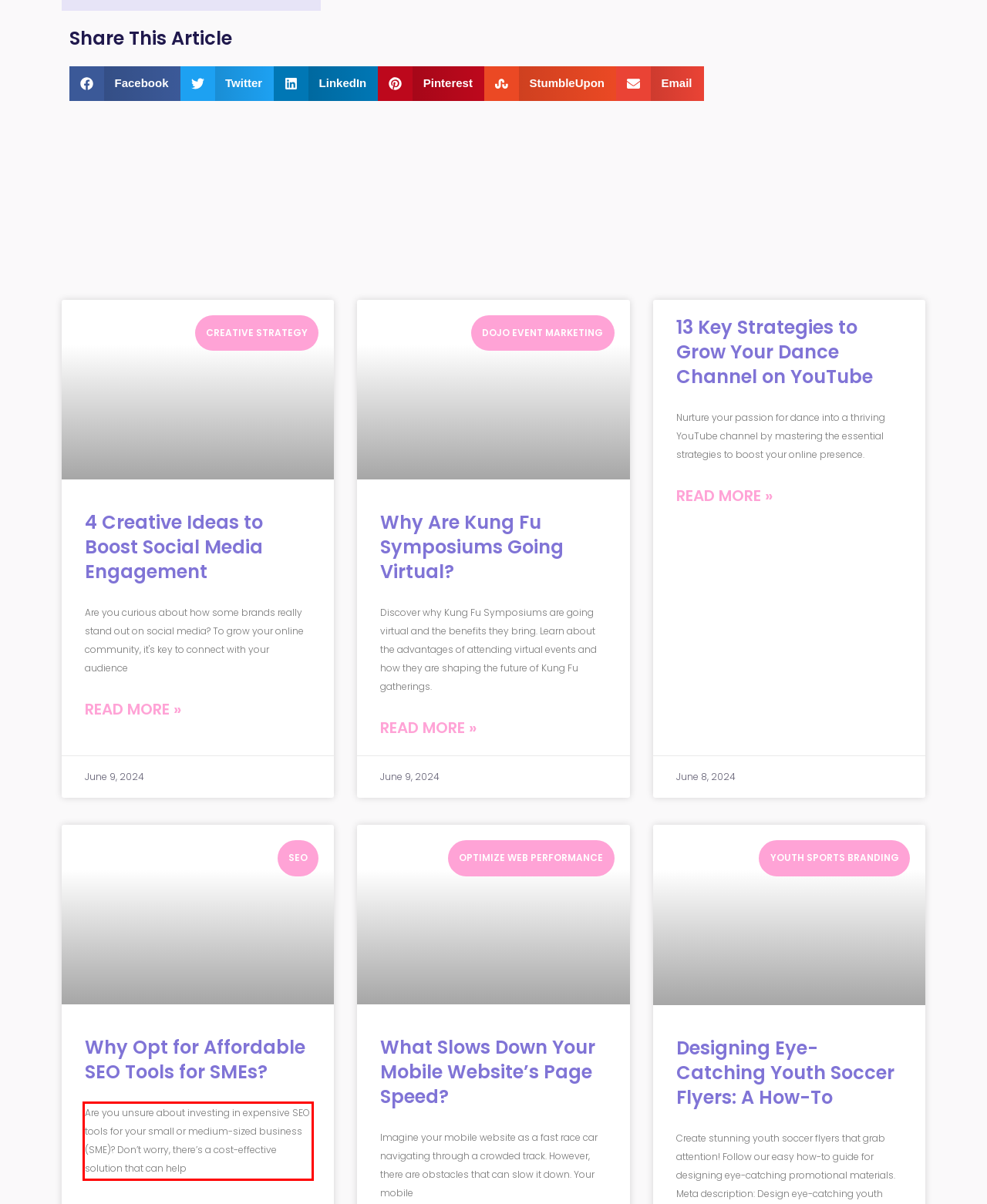You are presented with a webpage screenshot featuring a red bounding box. Perform OCR on the text inside the red bounding box and extract the content.

Are you unsure about investing in expensive SEO tools for your small or medium-sized business (SME)? Don’t worry, there’s a cost-effective solution that can help